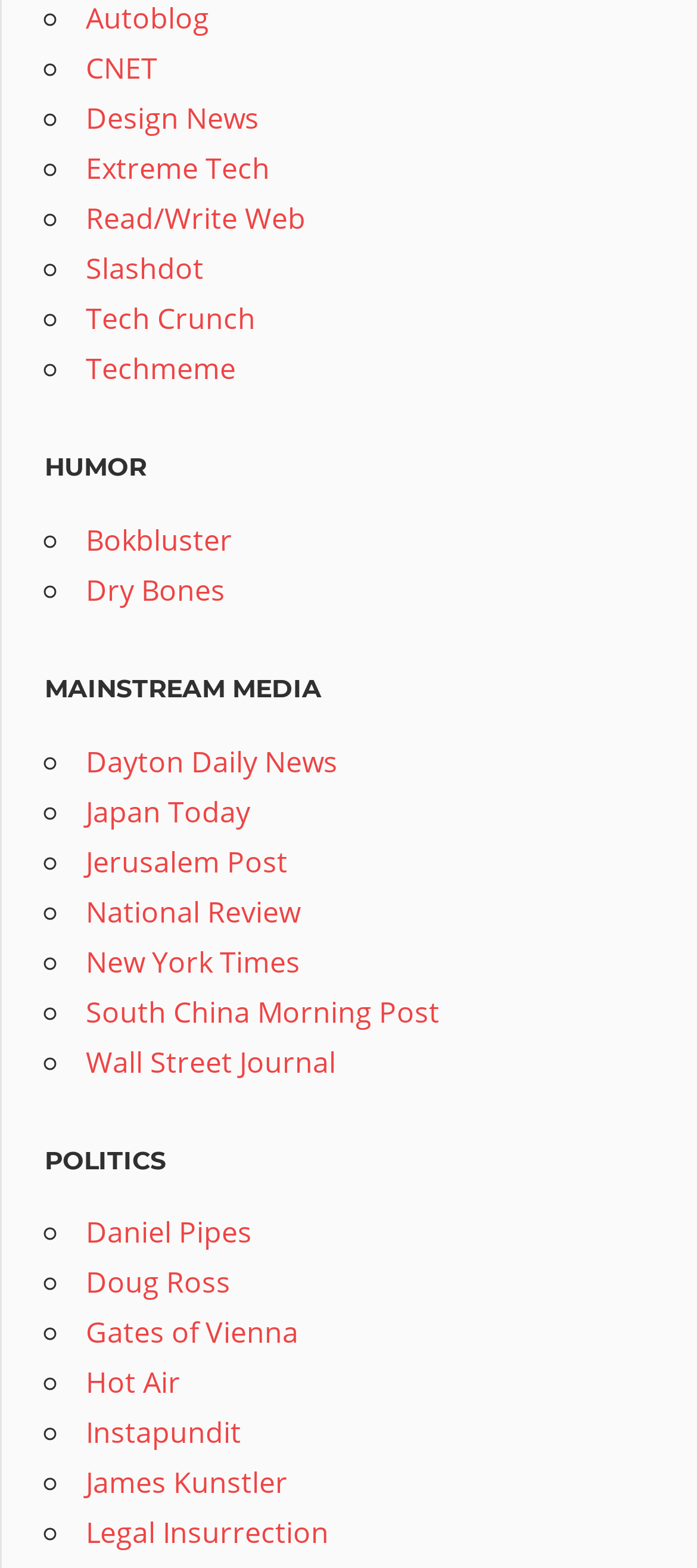Respond to the question below with a single word or phrase: What type of links are listed under 'HUMOR'?

Blog links